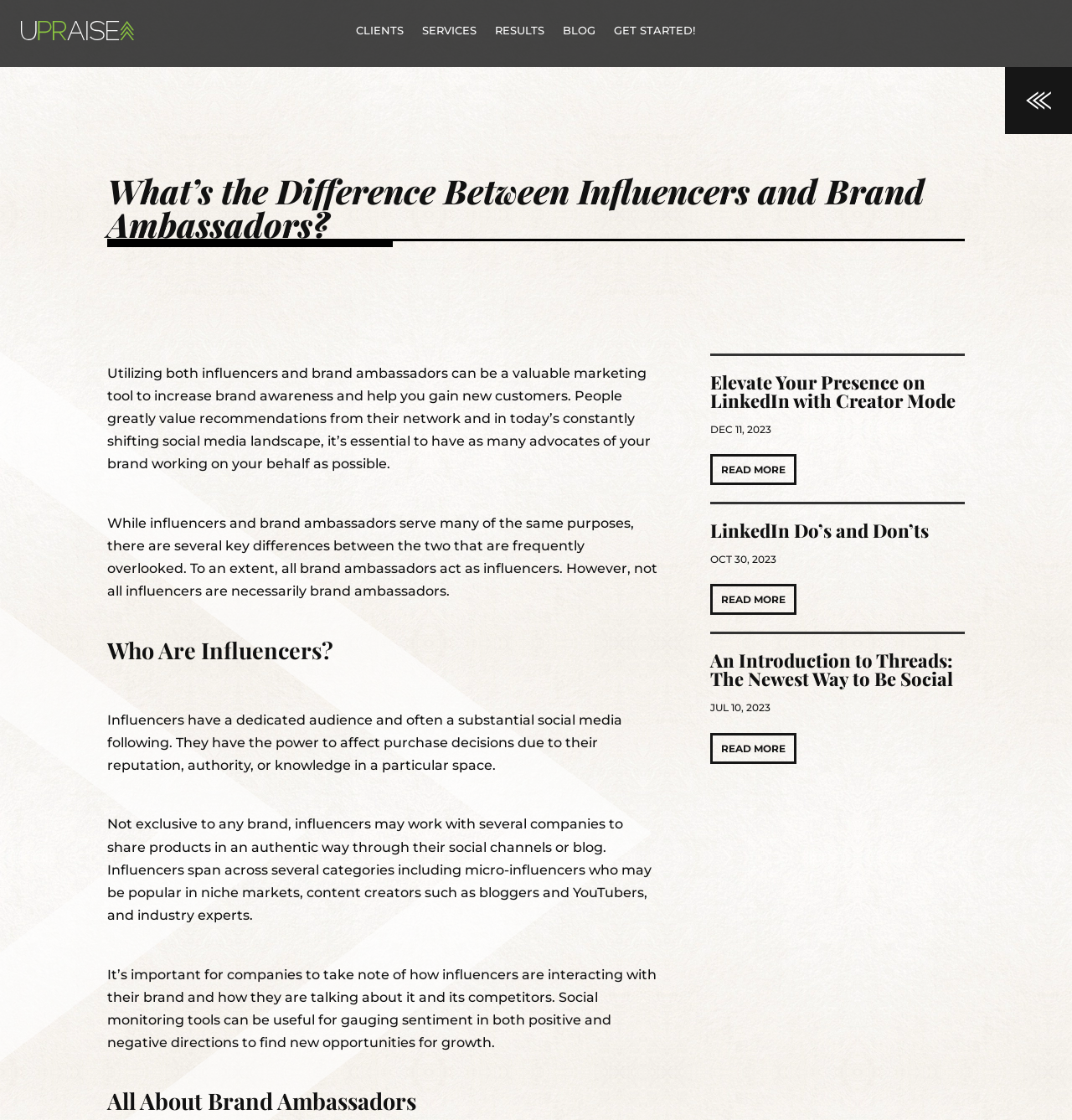Use the details in the image to answer the question thoroughly: 
What is the location of the 'UPRAISE Logo' on the webpage?

Based on the bounding box coordinates of the 'UPRAISE Logo' element, [0.02, 0.018, 0.125, 0.036], it can be inferred that the logo is located at the top left corner of the webpage.